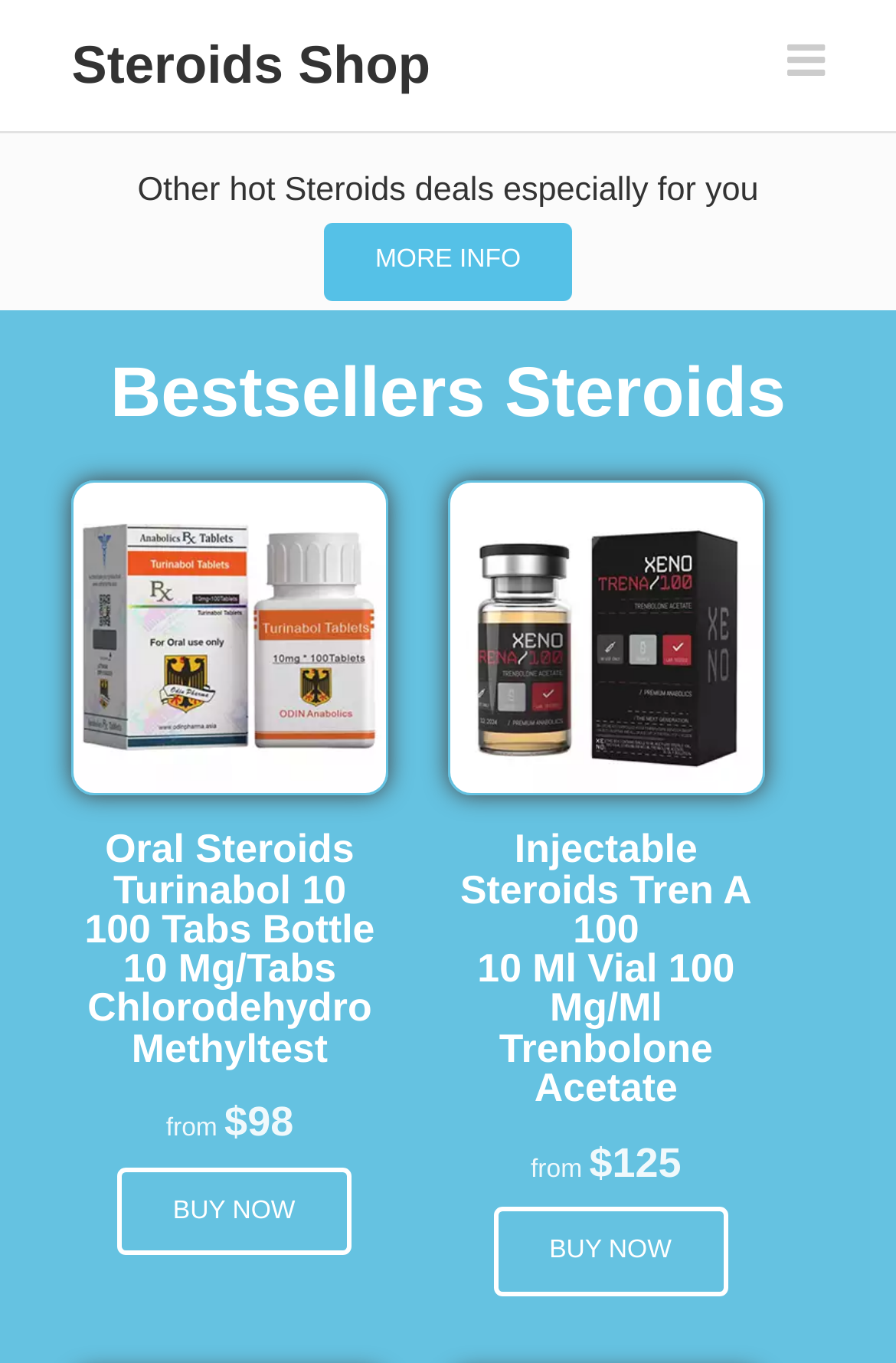Answer the following inquiry with a single word or phrase:
What type of products are being sold on this website?

Steroids